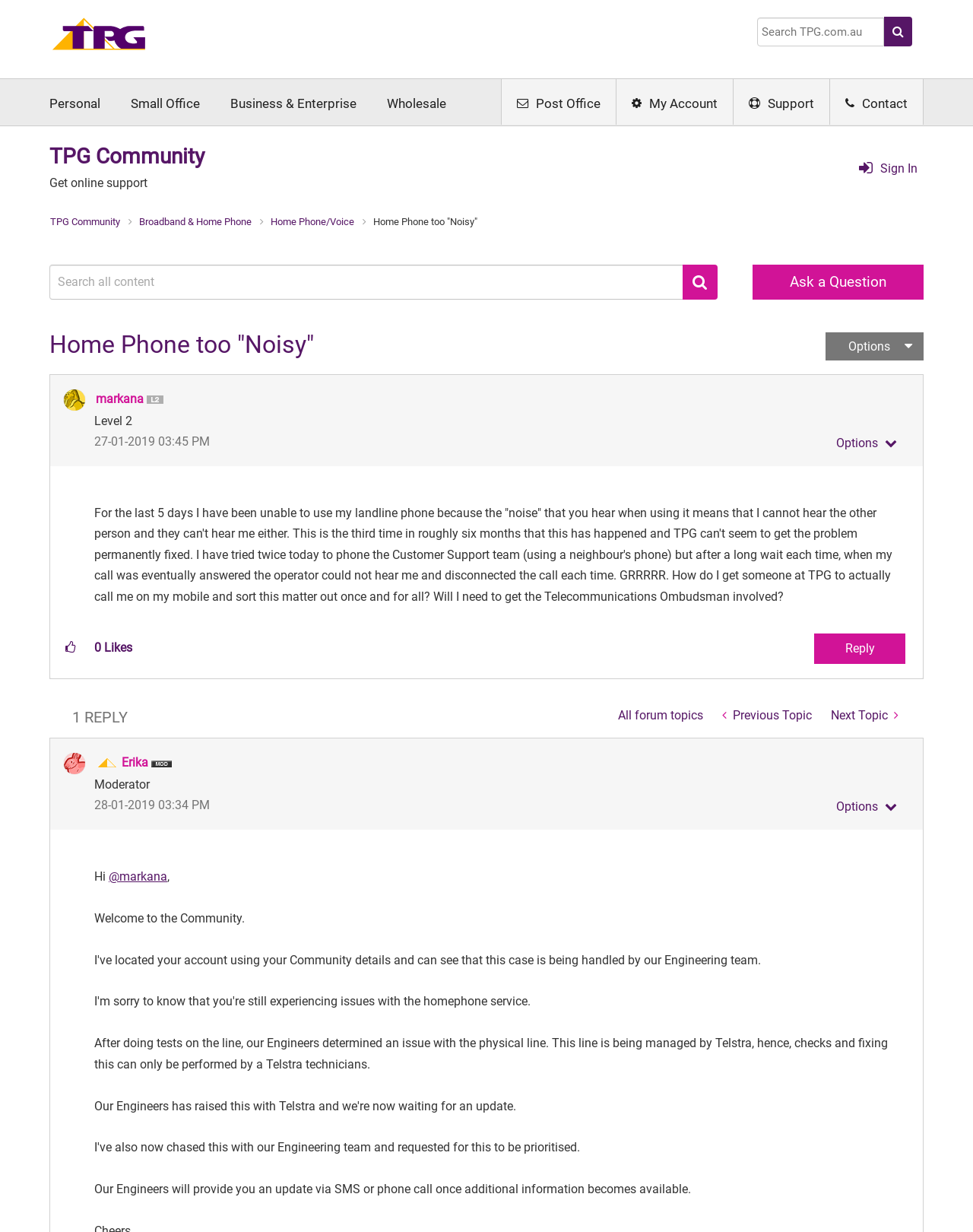Answer briefly with one word or phrase:
What is the role of the user Erika?

Moderator